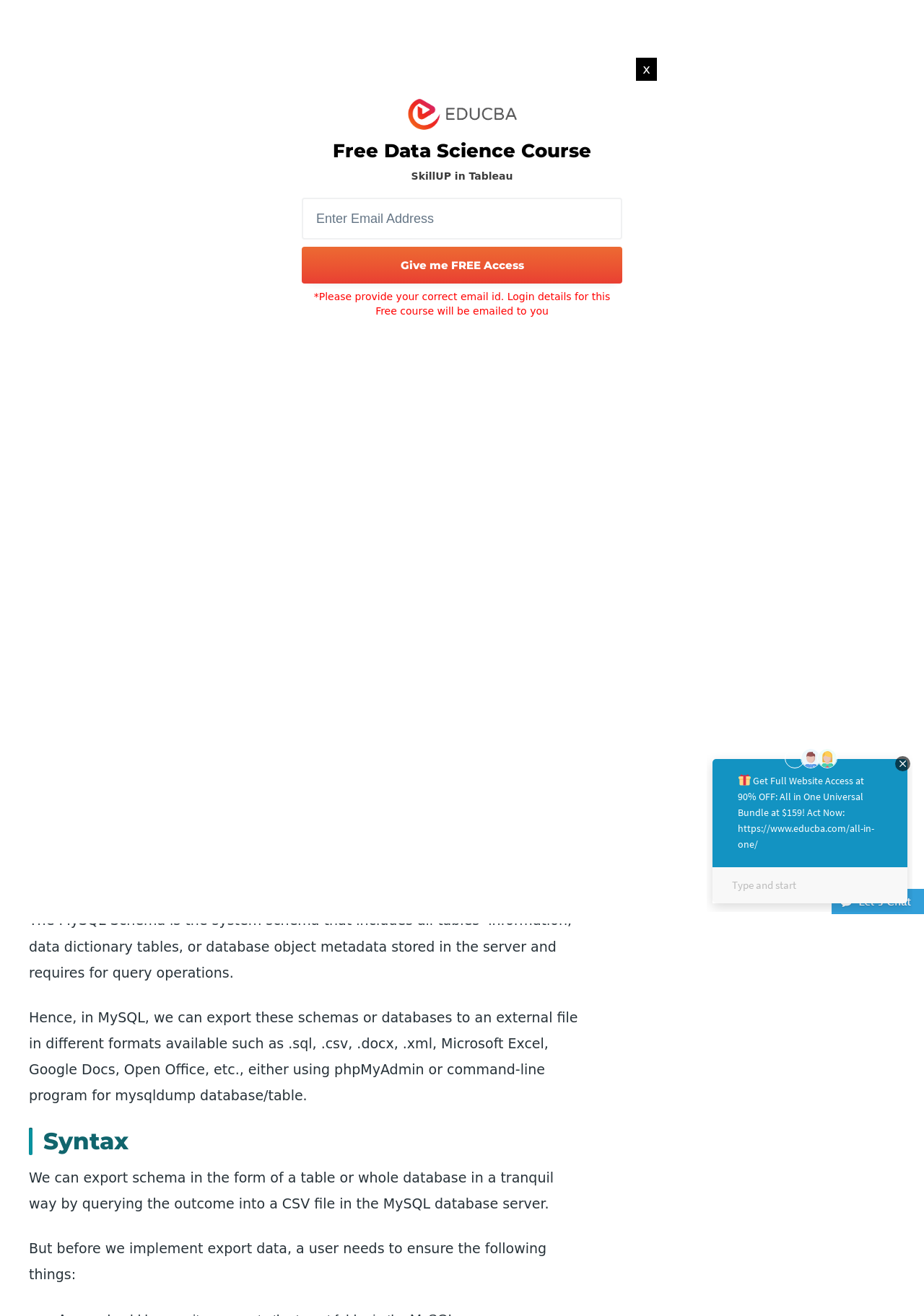Determine the bounding box coordinates of the target area to click to execute the following instruction: "Search for tutorials or courses."

[0.646, 0.034, 0.842, 0.054]